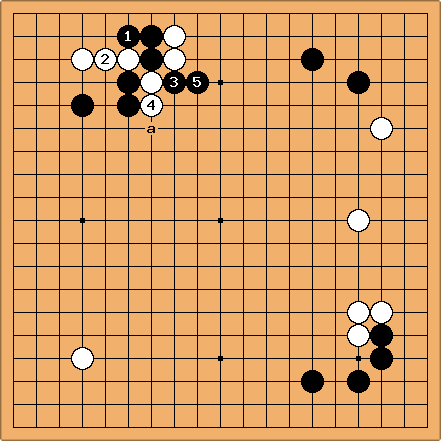Please answer the following question using a single word or phrase: What marks a potential move location?

The letter 'a'